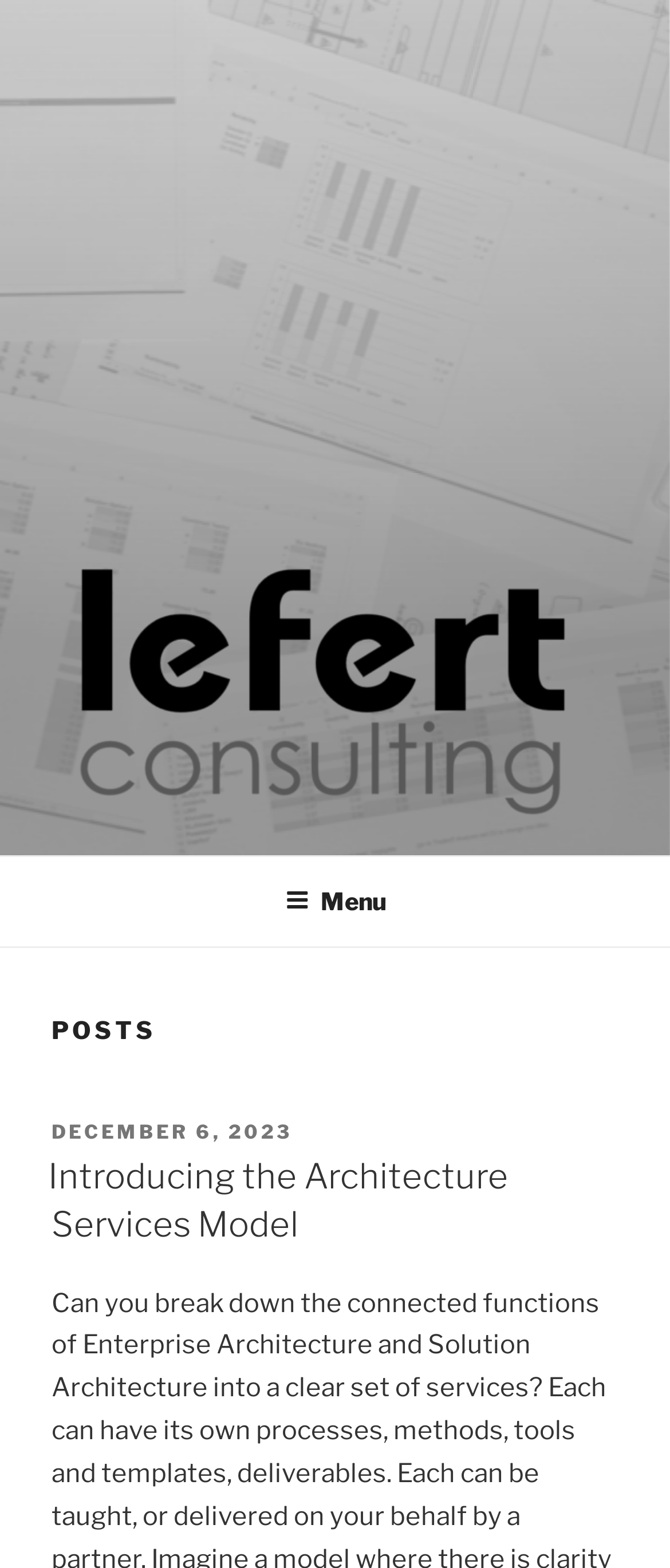Give a one-word or one-phrase response to the question: 
What is the name of the company?

Lefert Consulting